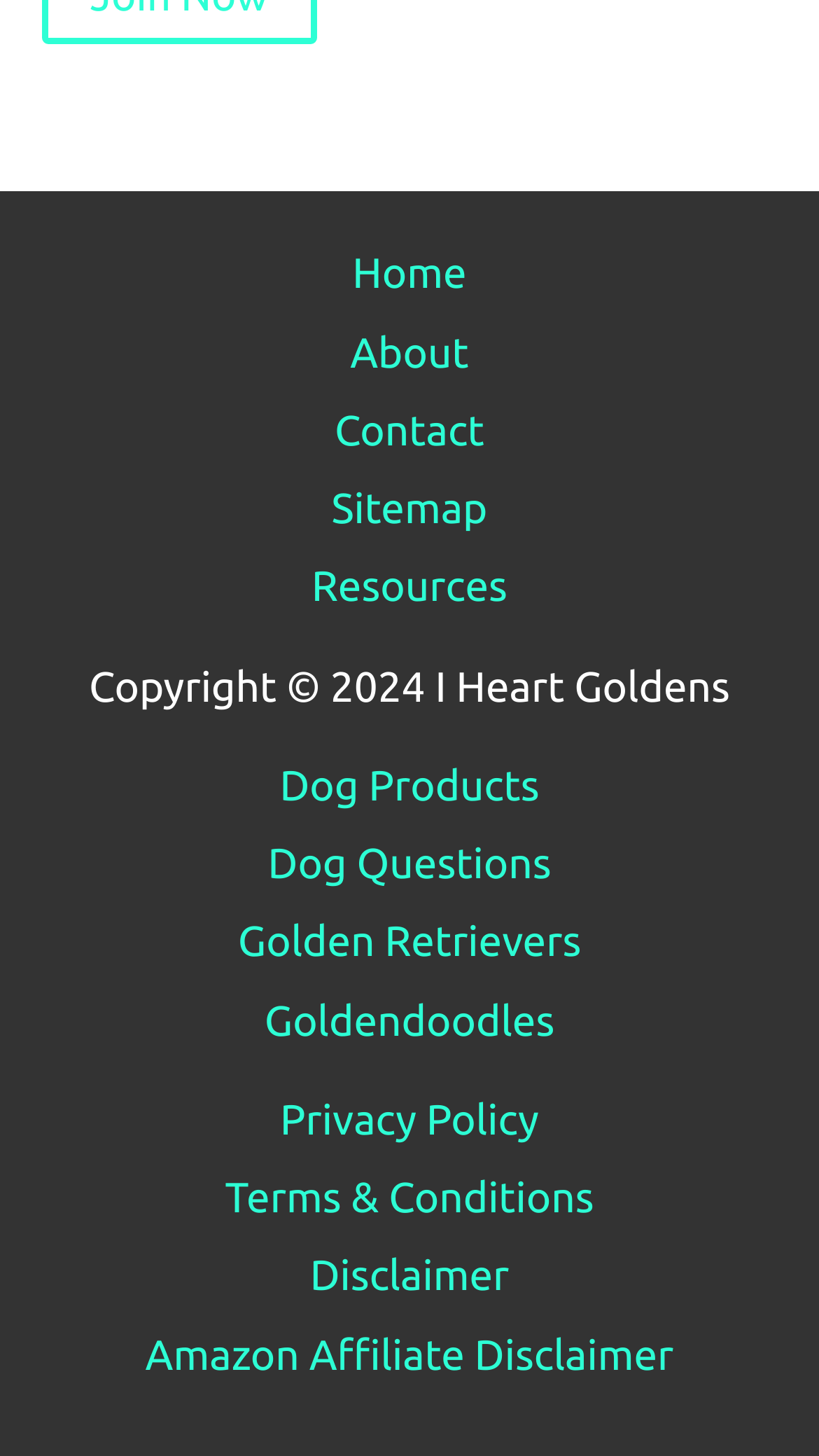How many links are in the site navigation?
Please respond to the question with a detailed and thorough explanation.

In the navigation element with the label 'Site Navigation: Footer', I counted five link elements with texts 'Home', 'About', 'Contact', 'Sitemap', and 'Resources'.